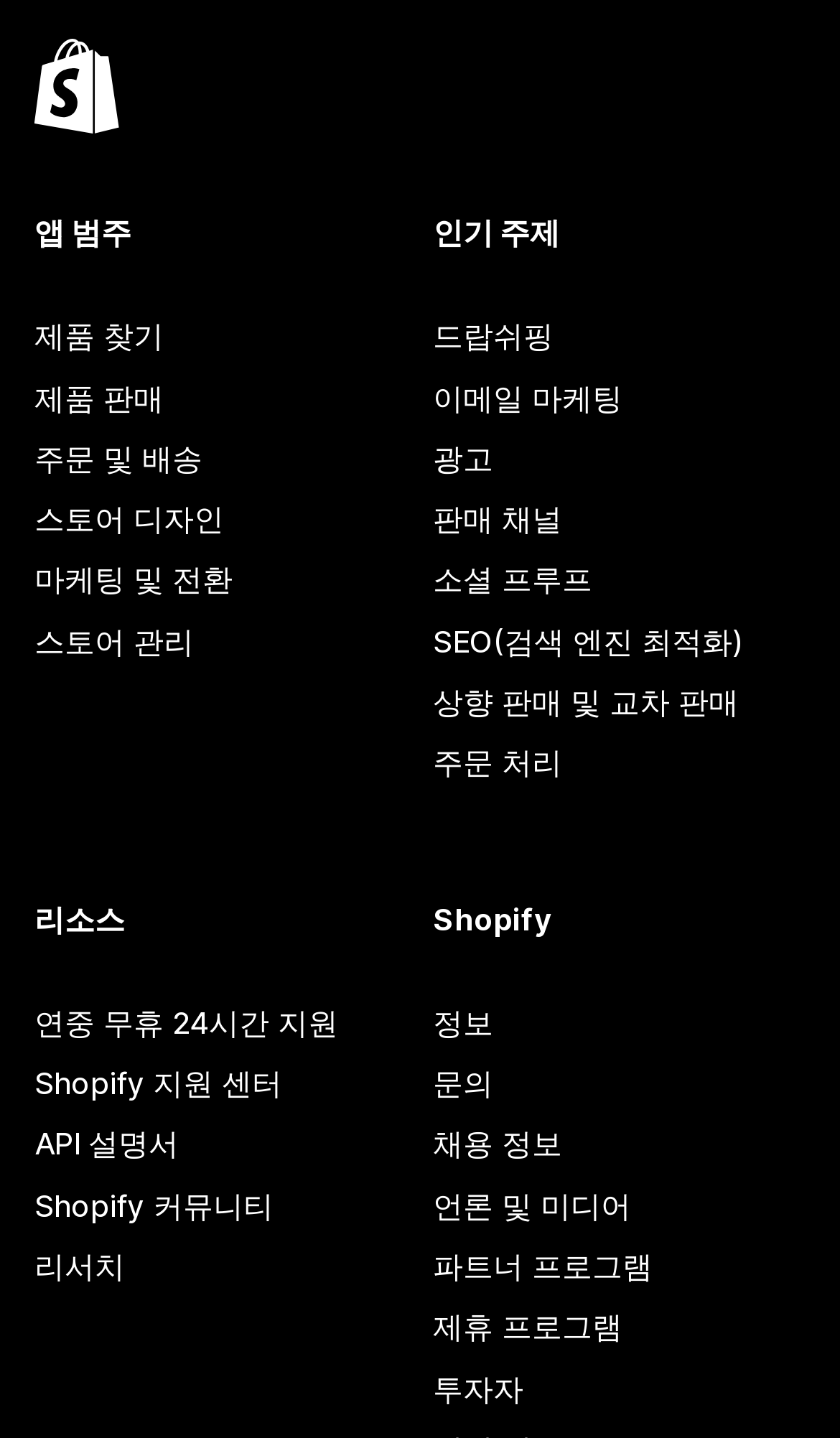Please determine the bounding box coordinates for the element that should be clicked to follow these instructions: "Learn about dropshipping".

[0.515, 0.213, 0.959, 0.255]